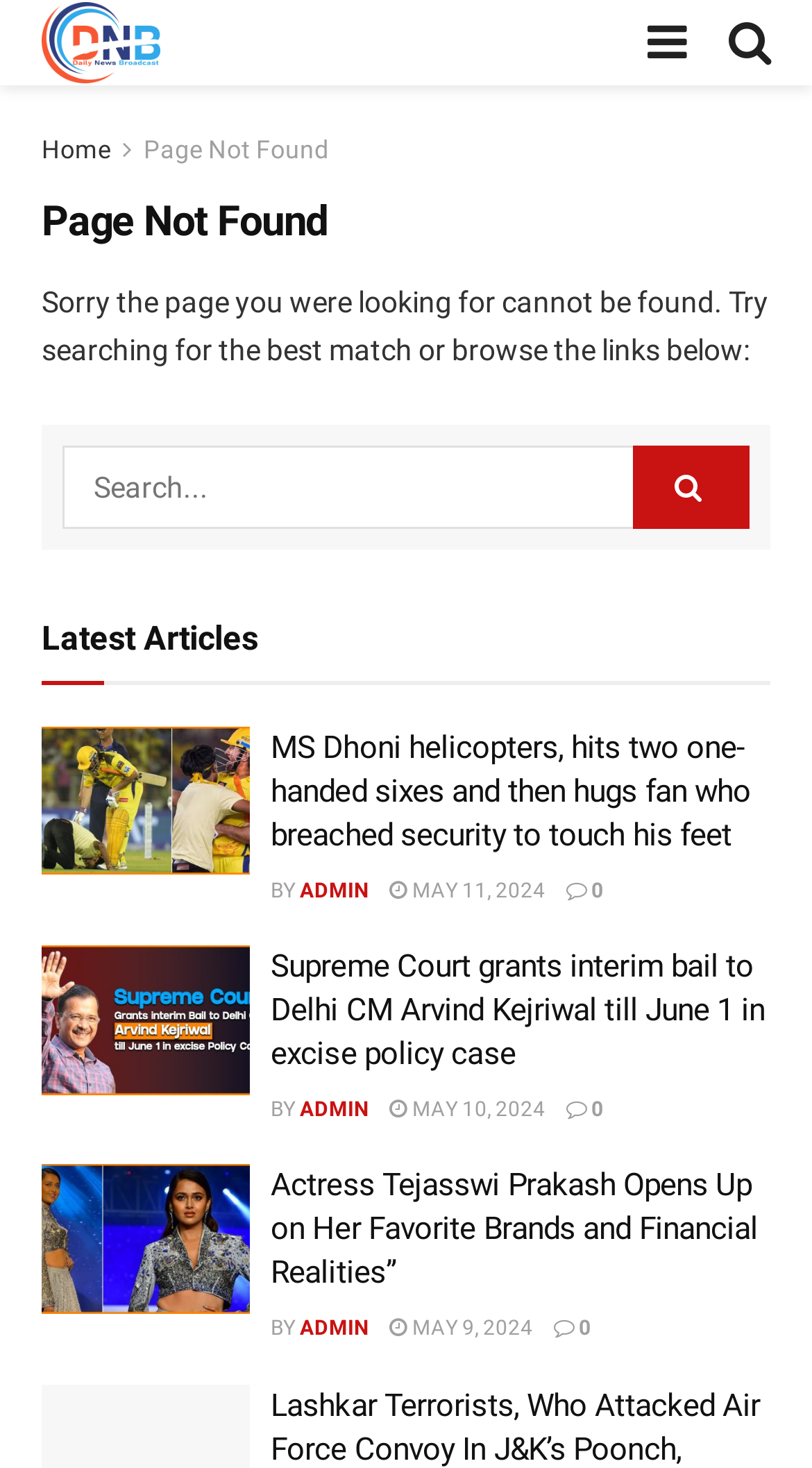Please give the bounding box coordinates of the area that should be clicked to fulfill the following instruction: "Go to home page". The coordinates should be in the format of four float numbers from 0 to 1, i.e., [left, top, right, bottom].

[0.051, 0.092, 0.136, 0.112]